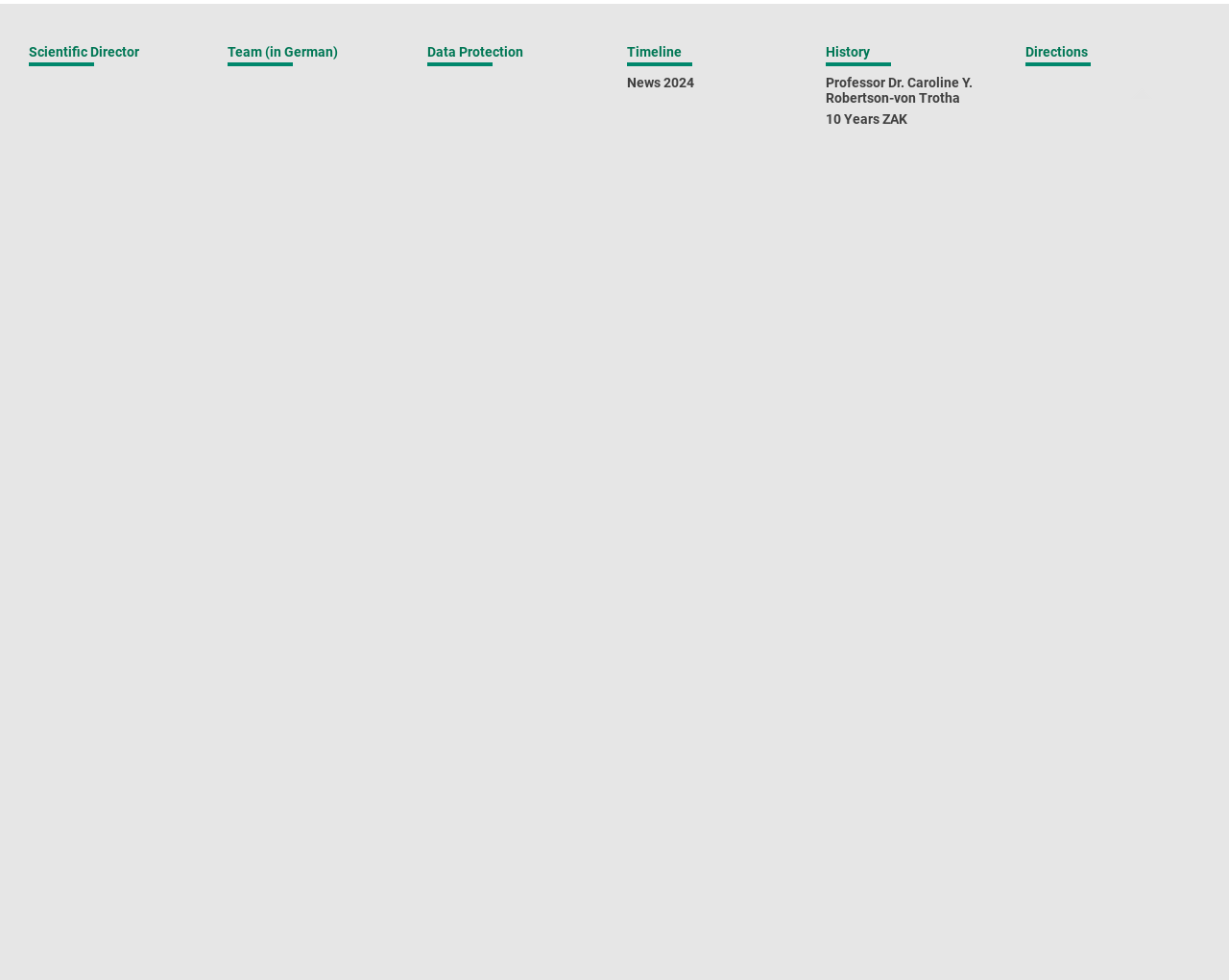From the given element description: "info@accessaudio.com", find the bounding box for the UI element. Provide the coordinates as four float numbers between 0 and 1, in the order [left, top, right, bottom].

None